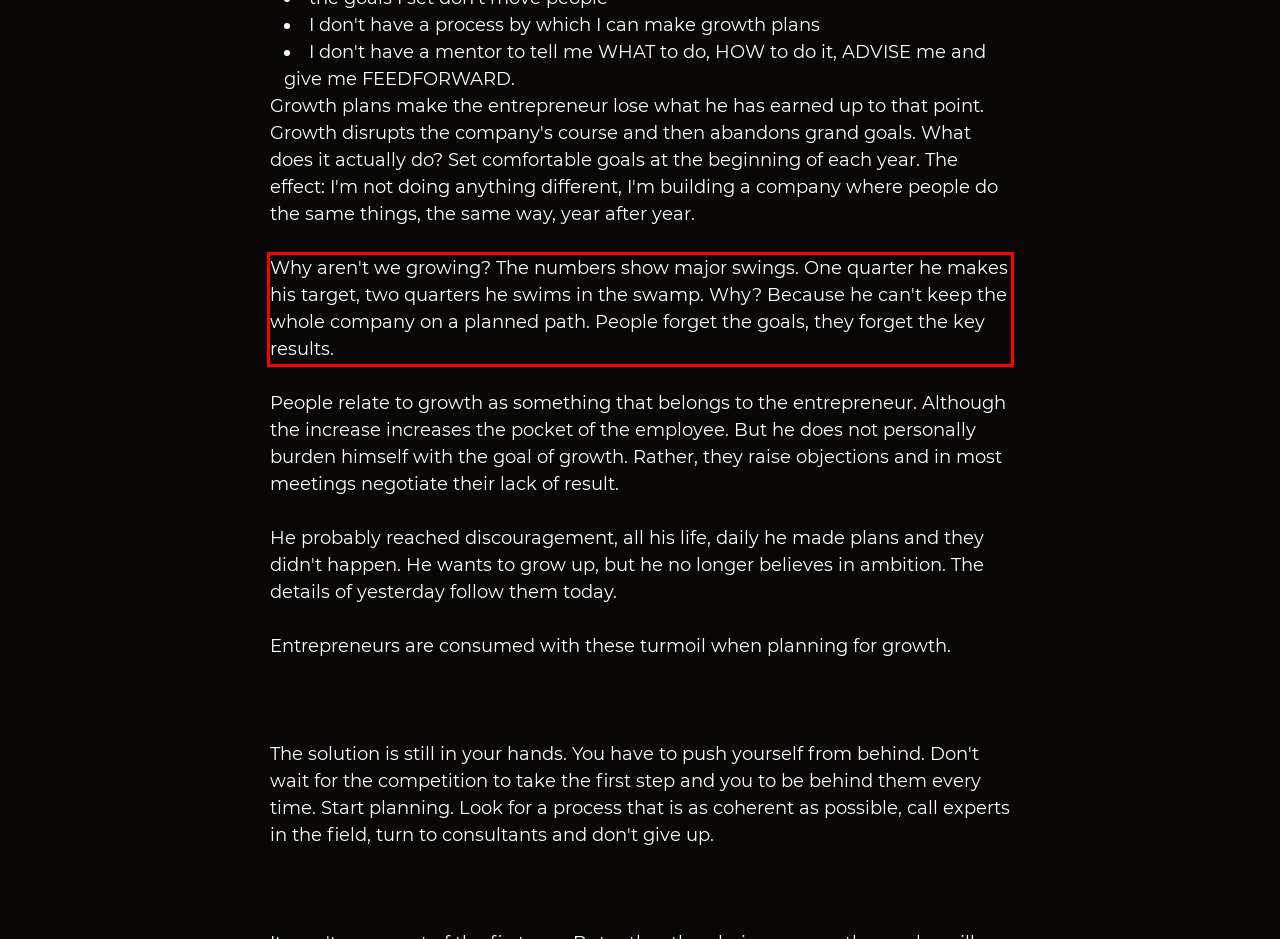Please analyze the provided webpage screenshot and perform OCR to extract the text content from the red rectangle bounding box.

Why aren't we growing? The numbers show major swings. One quarter he makes his target, two quarters he swims in the swamp. Why? Because he can't keep the whole company on a planned path. People forget the goals, they forget the key results.